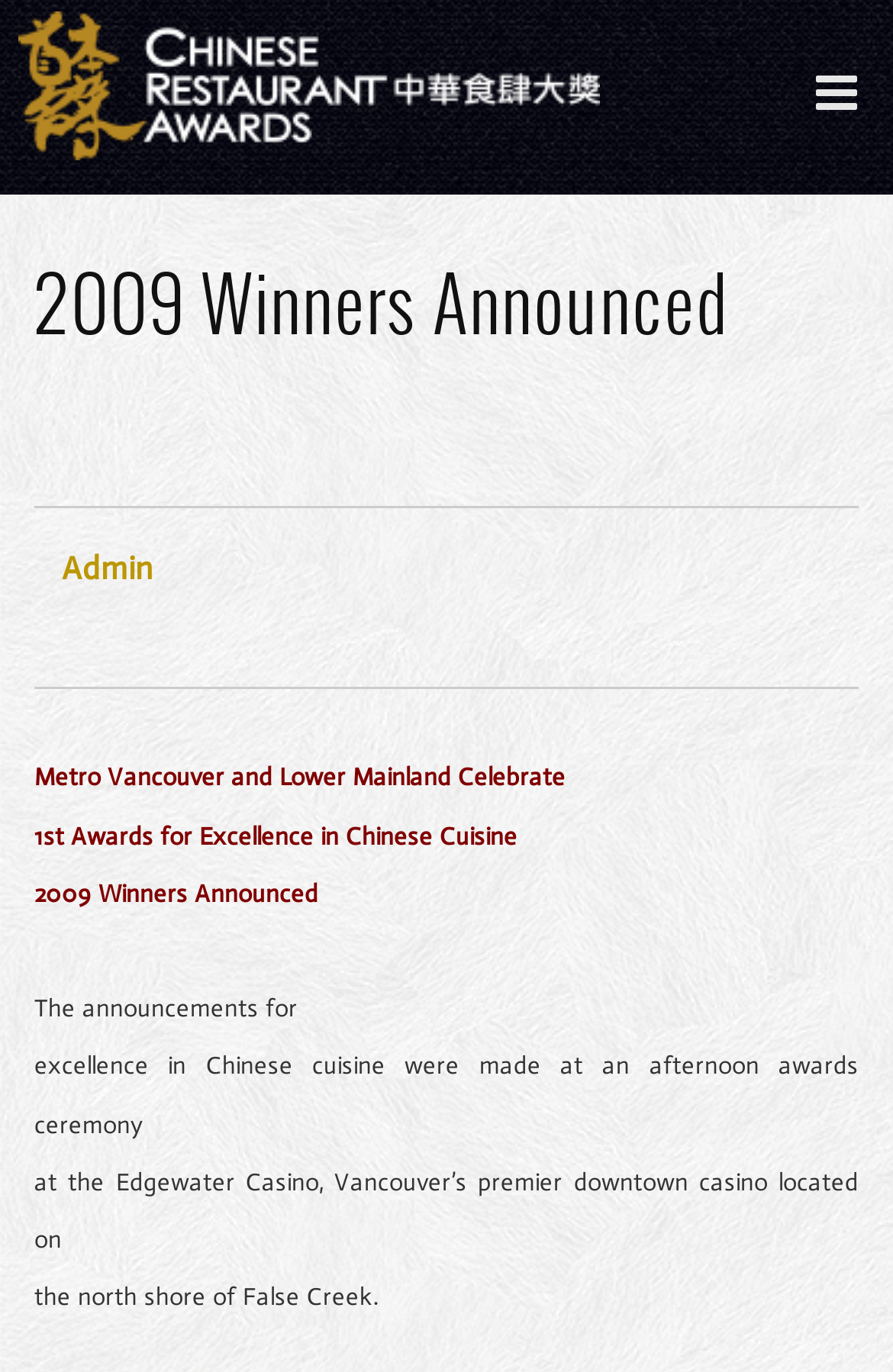Find and provide the bounding box coordinates for the UI element described here: "admin". The coordinates should be given as four float numbers between 0 and 1: [left, top, right, bottom].

[0.069, 0.401, 0.172, 0.429]